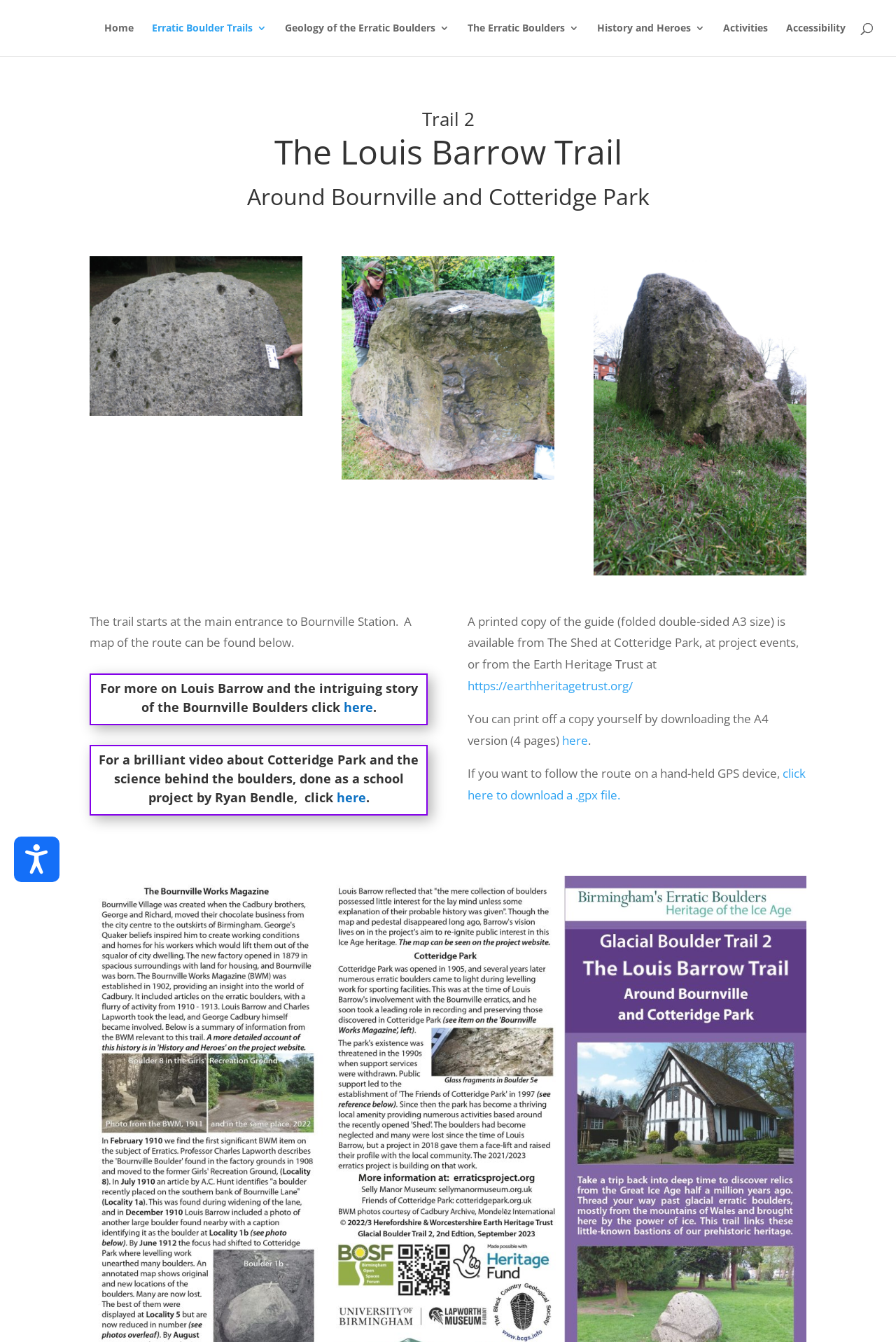From the given element description: "Geology of the Erratic Boulders", find the bounding box for the UI element. Provide the coordinates as four float numbers between 0 and 1, in the order [left, top, right, bottom].

[0.318, 0.017, 0.502, 0.042]